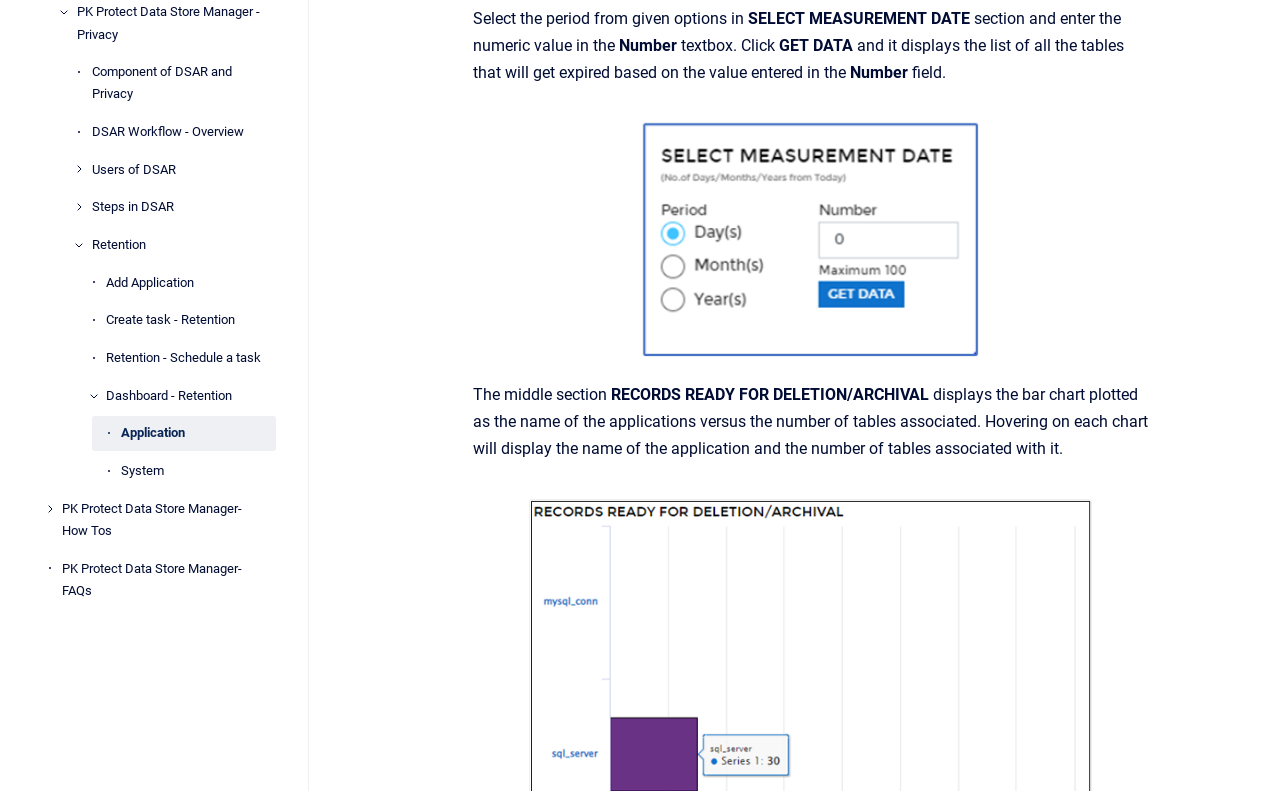Provide the bounding box coordinates for the UI element described in this sentence: "Users of DSAR". The coordinates should be four float values between 0 and 1, i.e., [left, top, right, bottom].

[0.071, 0.192, 0.216, 0.237]